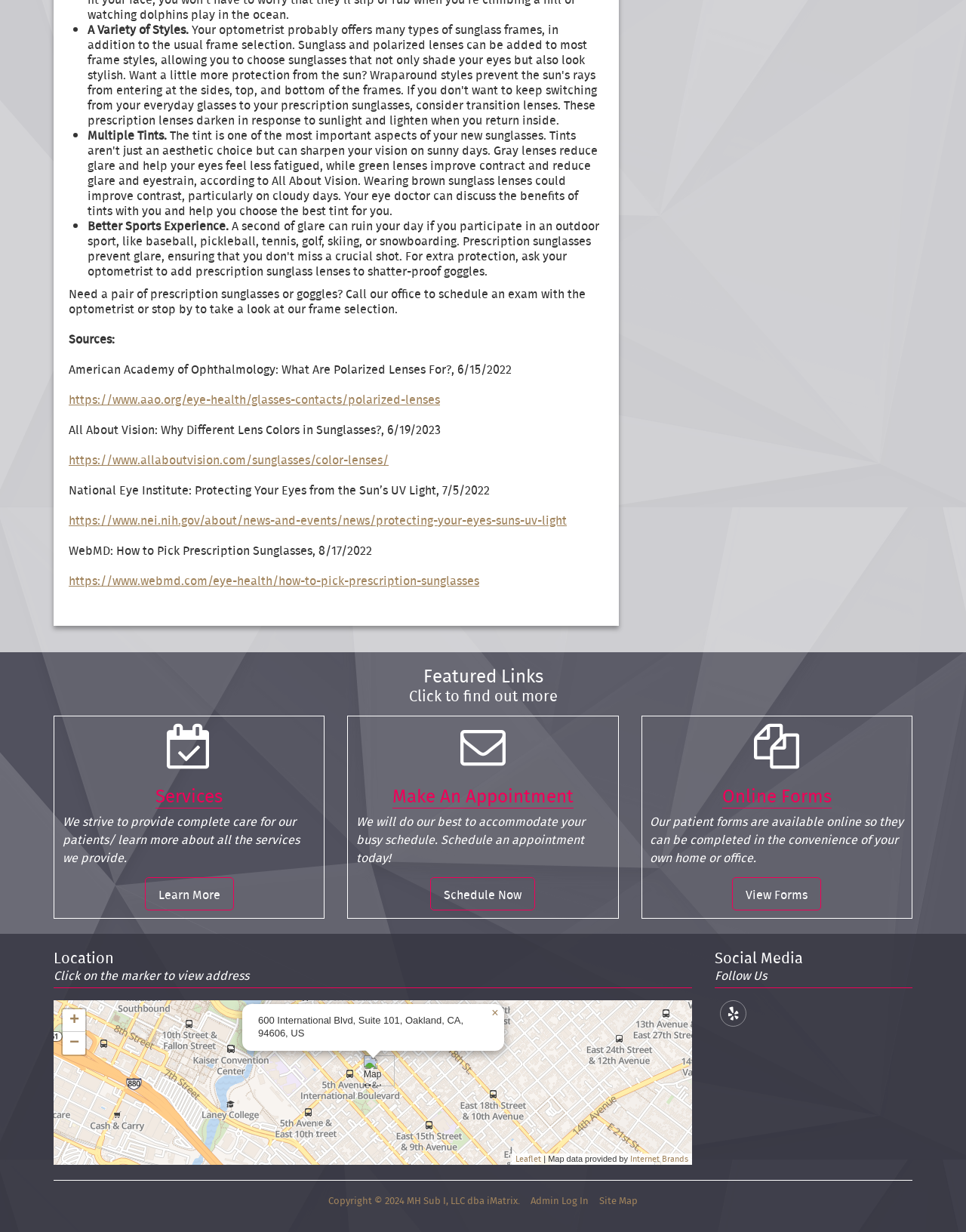Identify the bounding box coordinates for the element you need to click to achieve the following task: "Learn more about services". Provide the bounding box coordinates as four float numbers between 0 and 1, in the form [left, top, right, bottom].

[0.056, 0.582, 0.336, 0.745]